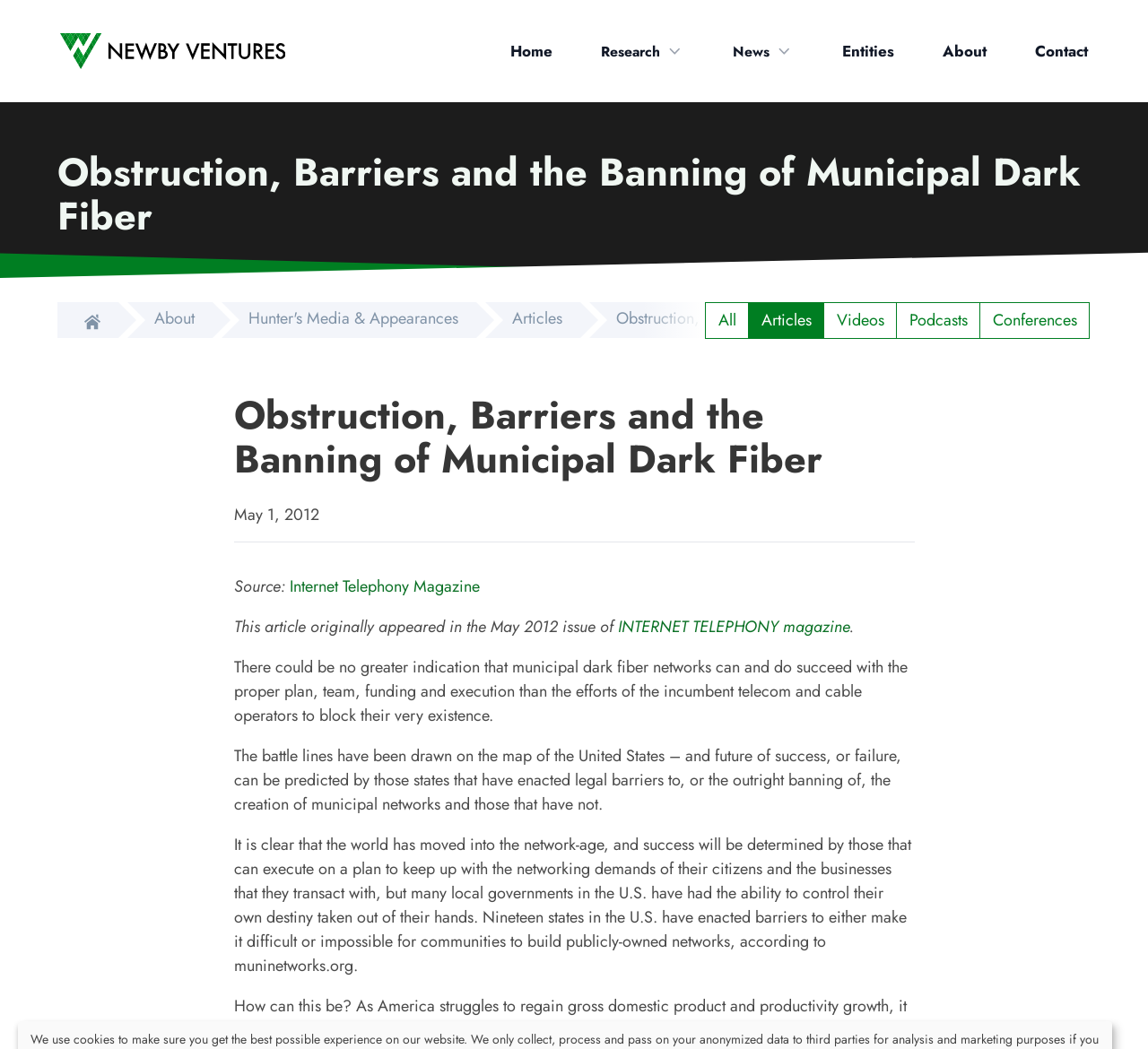Determine the bounding box coordinates for the HTML element described here: "February 2021".

None